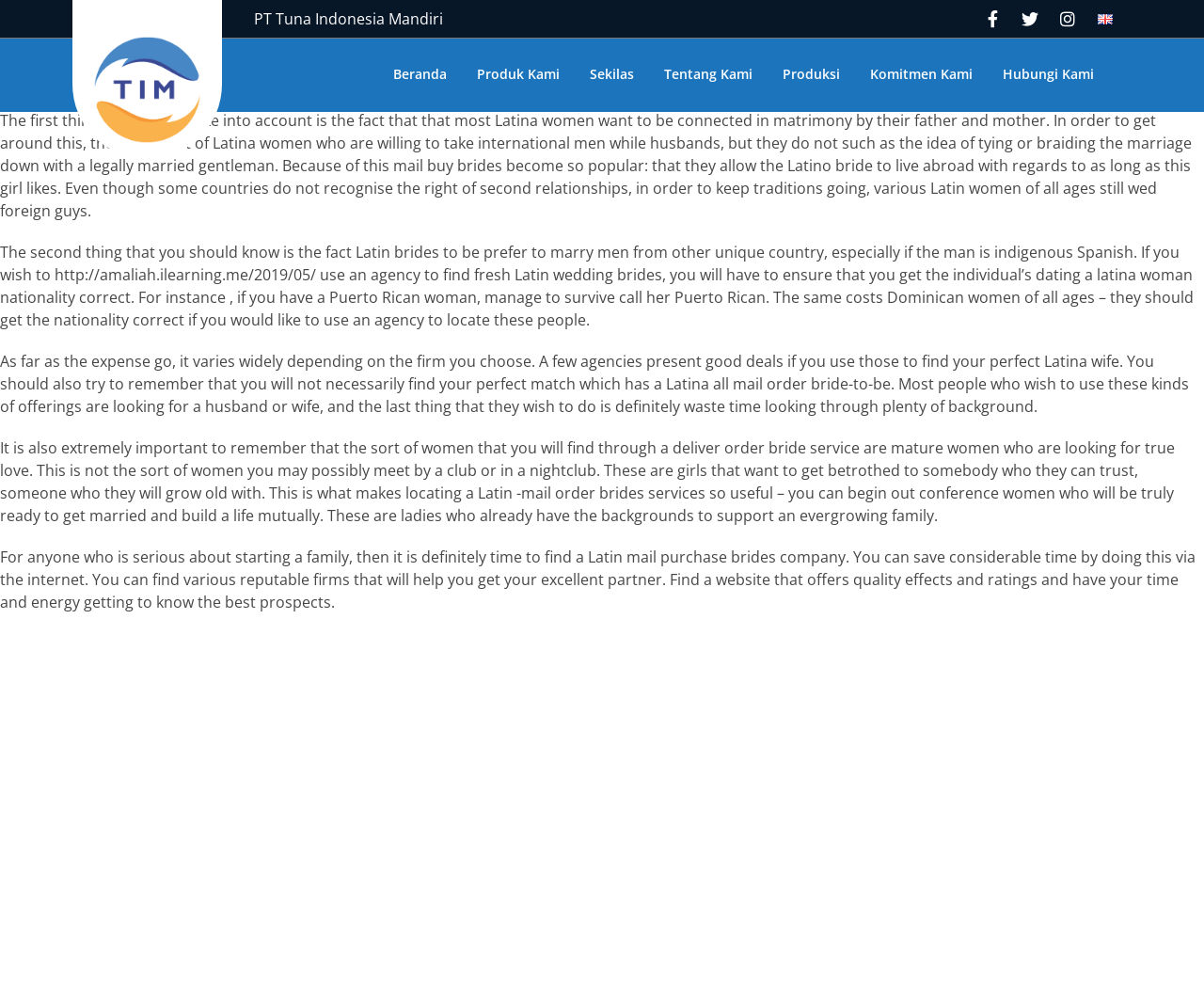Show the bounding box coordinates of the region that should be clicked to follow the instruction: "Click the Toggle navigation button."

None